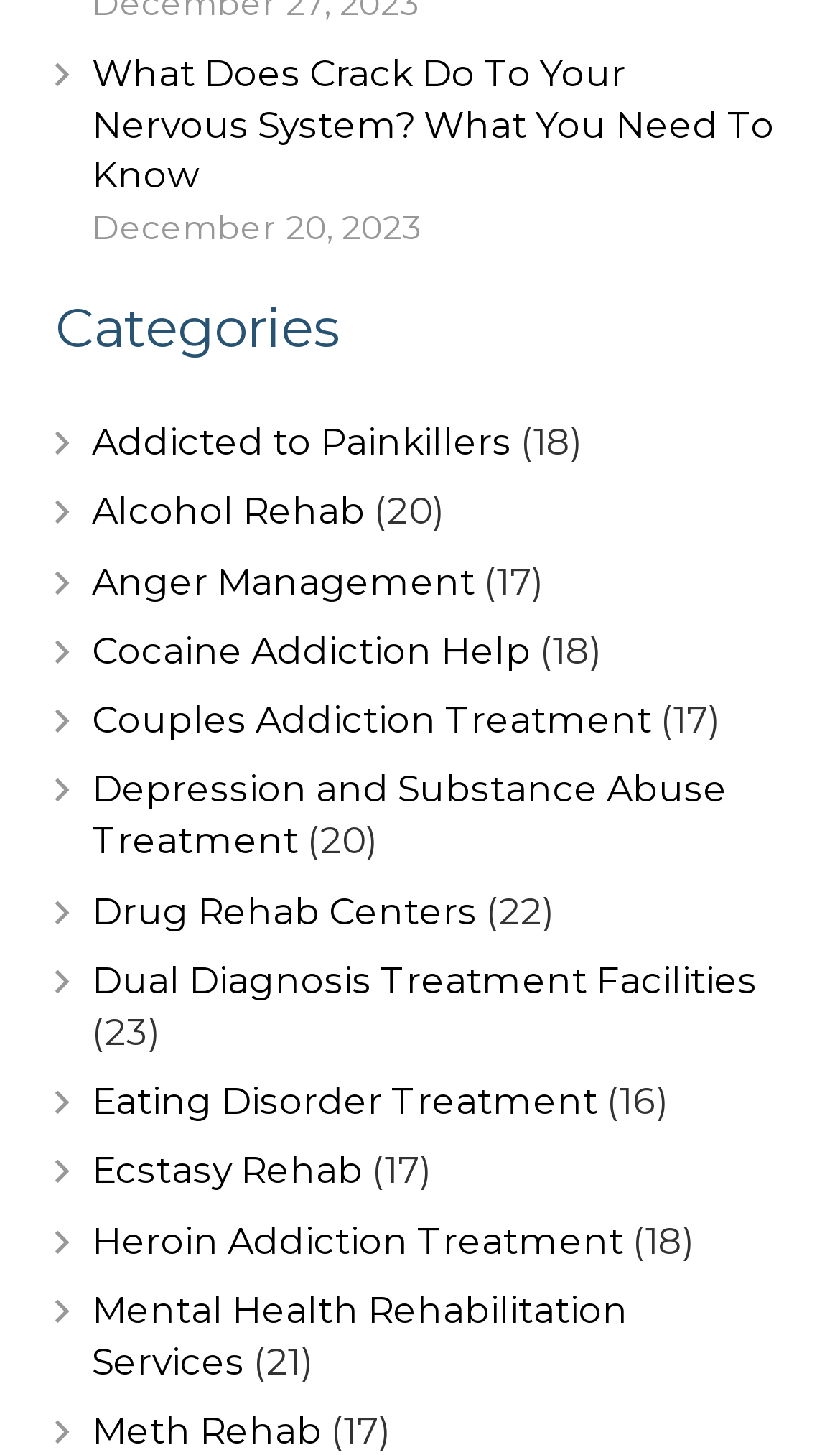Identify the coordinates of the bounding box for the element described below: "Alcohol Rehab". Return the coordinates as four float numbers between 0 and 1: [left, top, right, bottom].

[0.109, 0.337, 0.435, 0.366]